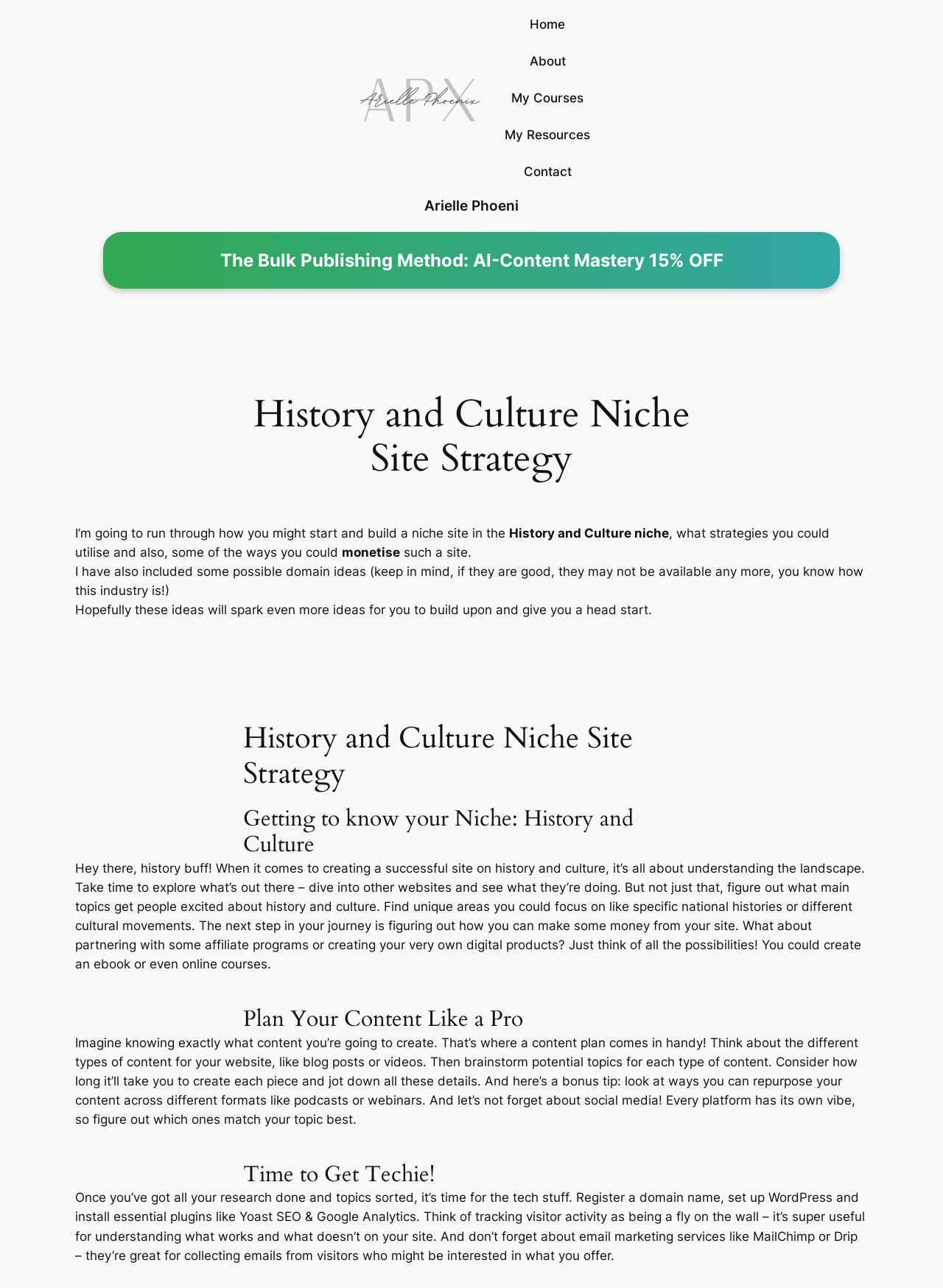Can you find and generate the webpage's heading?

History and Culture Niche Site Strategy